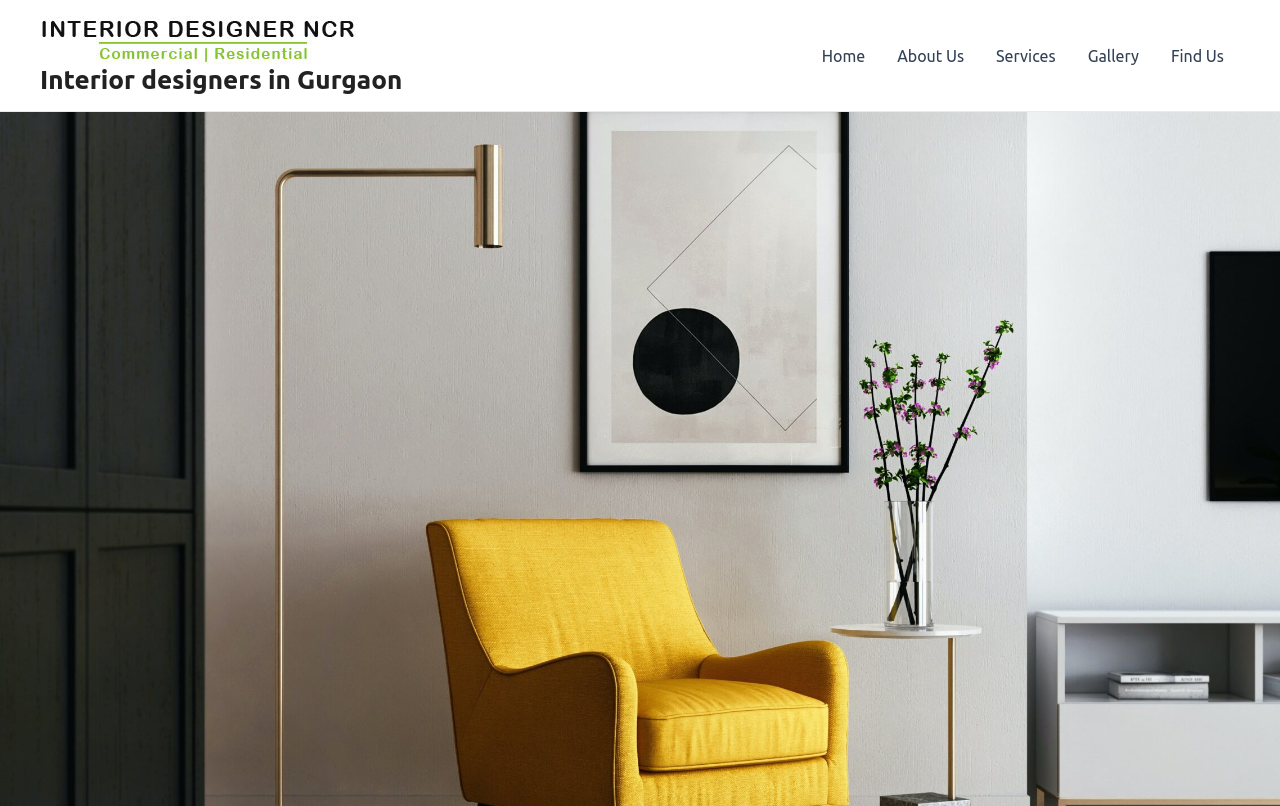Please find the bounding box coordinates in the format (top-left x, top-left y, bottom-right x, bottom-right y) for the given element description. Ensure the coordinates are floating point numbers between 0 and 1. Description: Interior designers in Gurgaon

[0.031, 0.081, 0.314, 0.117]